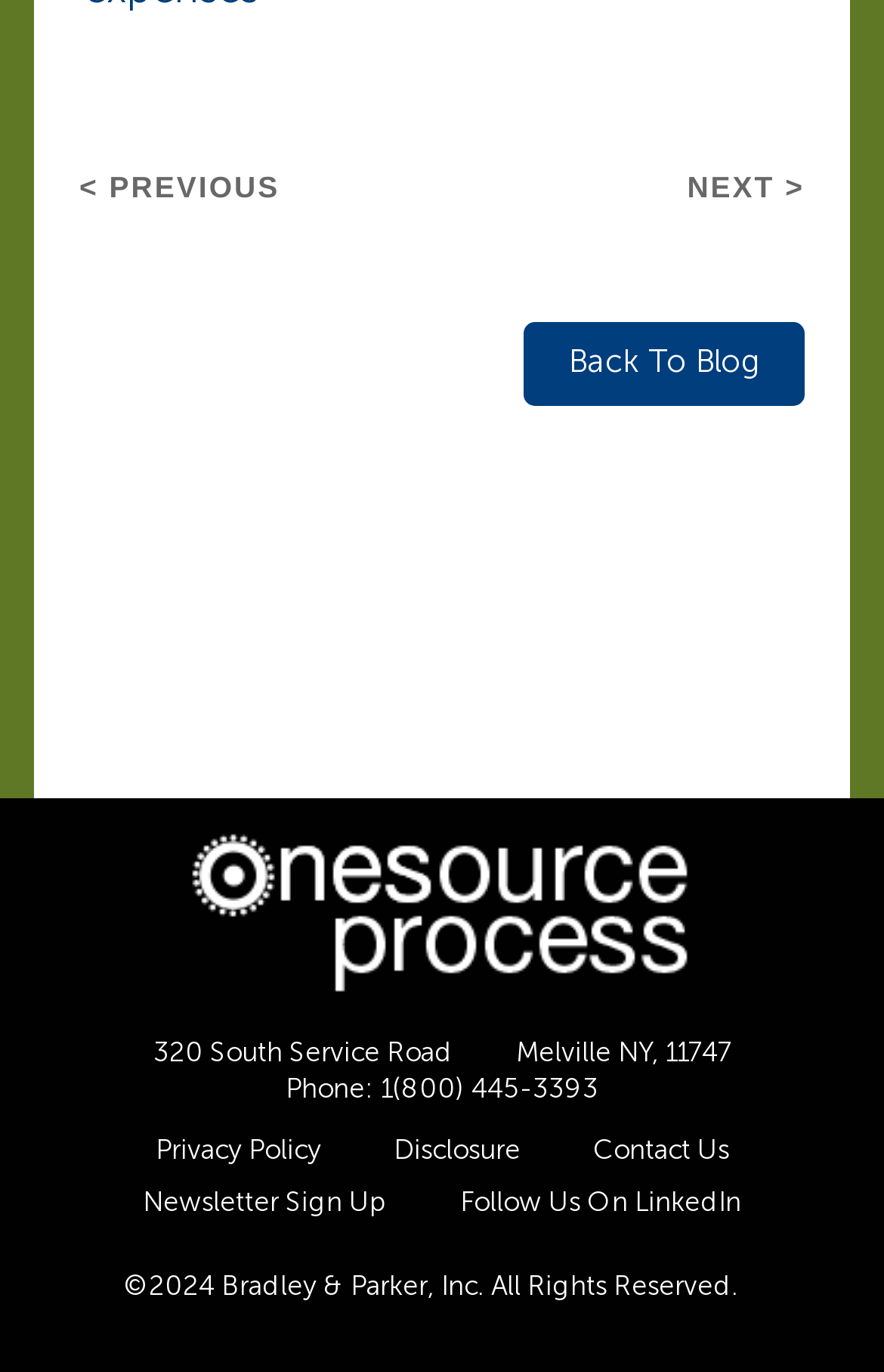What is the purpose of the 'Back To Blog' link?
Look at the image and answer with only one word or phrase.

To navigate back to the blog